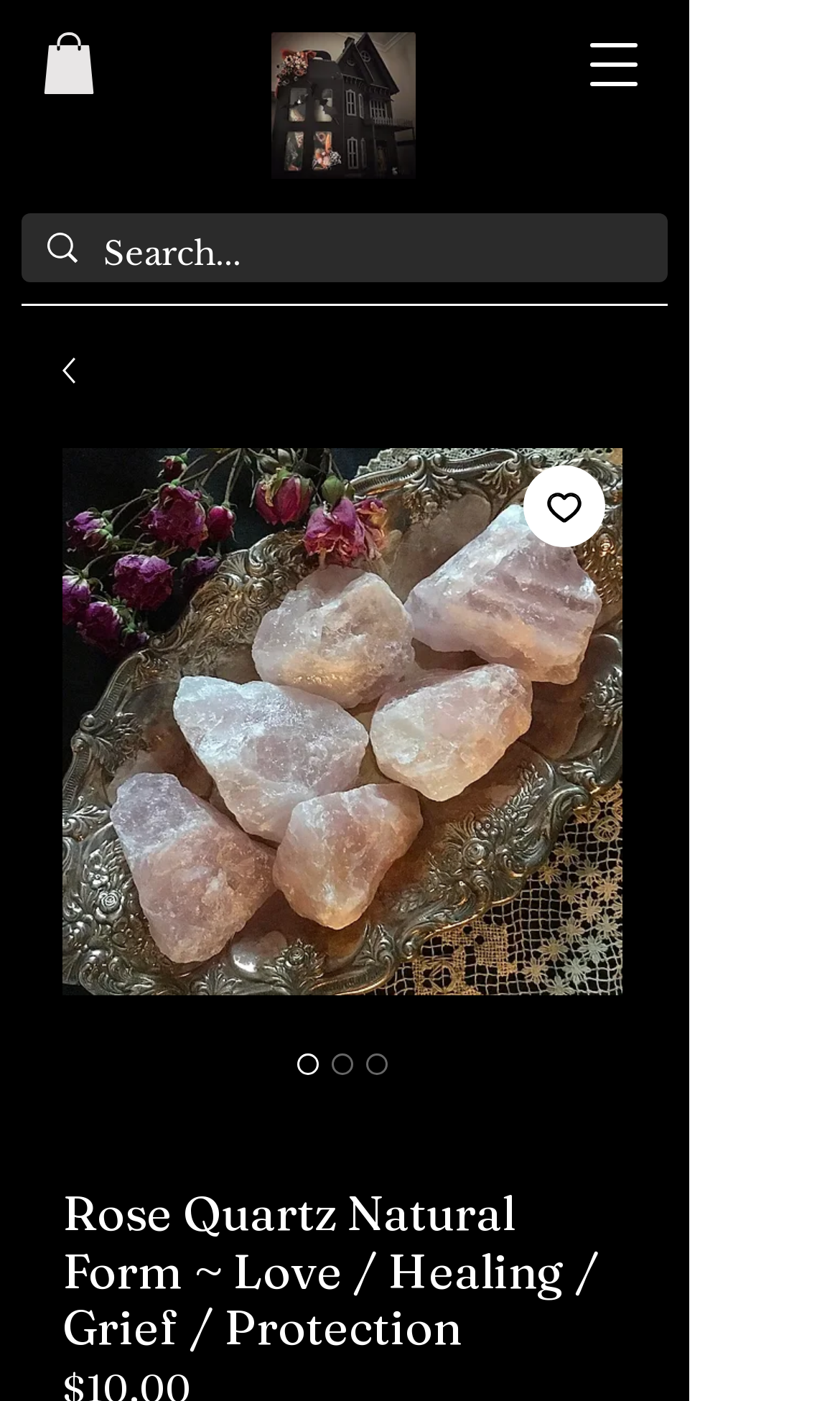Describe all the significant parts and information present on the webpage.

This webpage is about Rose Quartz, a crystal associated with unconditional love, emotional healing, grief, and protection. At the top-left corner, there is a small image of a rose quartz crystal. Below it, there is a navigation menu button. On the top-right corner, there is a search bar with a magnifying glass icon, allowing users to search for specific content.

The main content of the webpage is divided into two sections. The left section features a large image of a rose quartz crystal, taking up most of the vertical space. Below the image, there are three radio buttons with the same label, "Rose Quartz Natural Form ~ Love / Healing / Grief / Protection", with one of them being selected by default.

The right section contains a heading with the same label as the radio buttons, followed by a brief description of the crystal's properties, including its association with unconditional love, self-love, self-esteem, self-empowerment, and self-development. The text also mentions that the crystal is nurturing, kind, gentle, protective, and emotionally healing.

At the bottom of the right section, there is an "Add to Wishlist" button with a heart icon. Overall, the webpage provides information about the properties and benefits of Rose Quartz crystals, with a focus on their emotional healing and protective qualities.